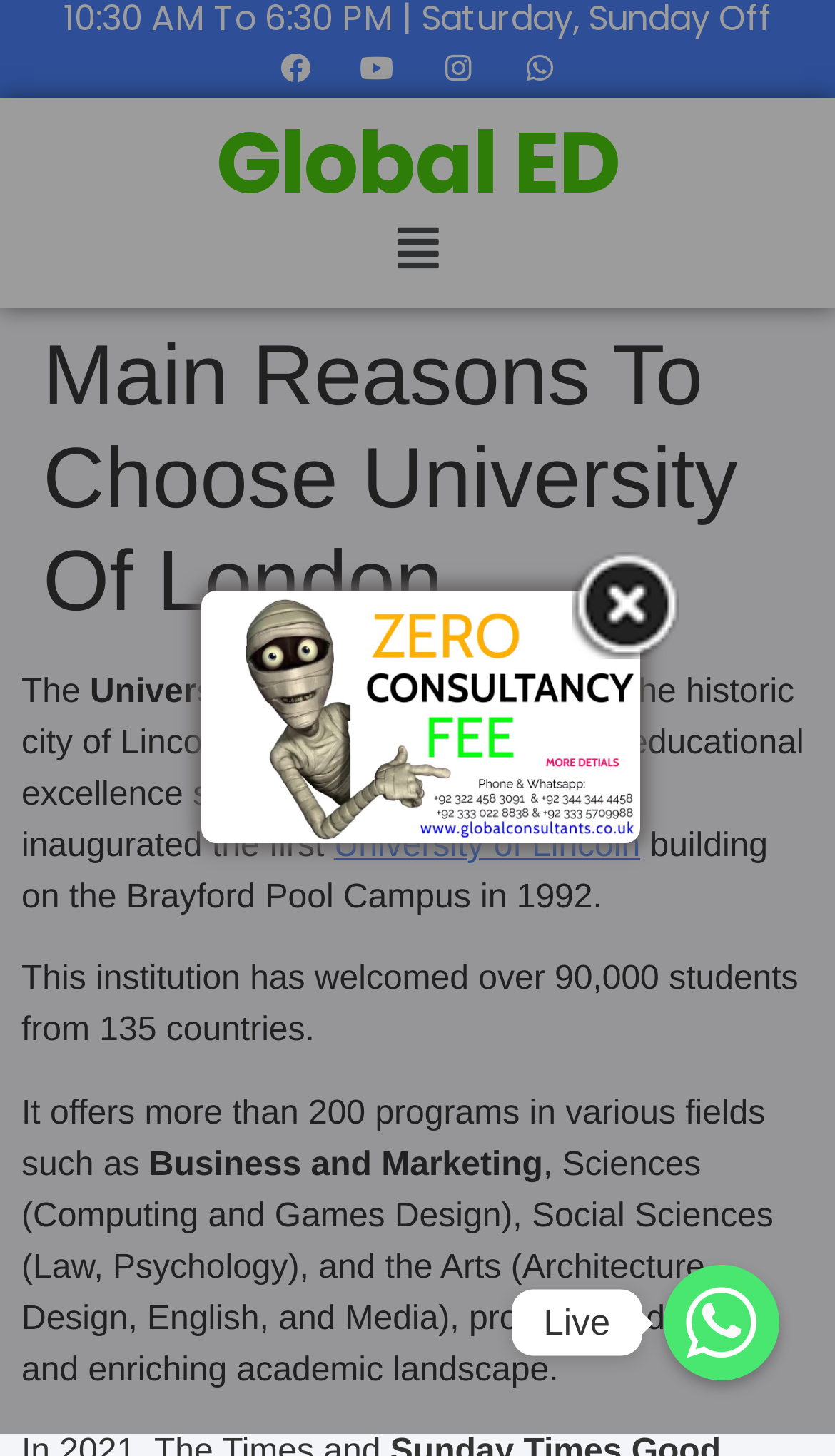Determine the bounding box coordinates for the clickable element to execute this instruction: "Open the menu". Provide the coordinates as four float numbers between 0 and 1, i.e., [left, top, right, bottom].

[0.456, 0.143, 0.544, 0.2]